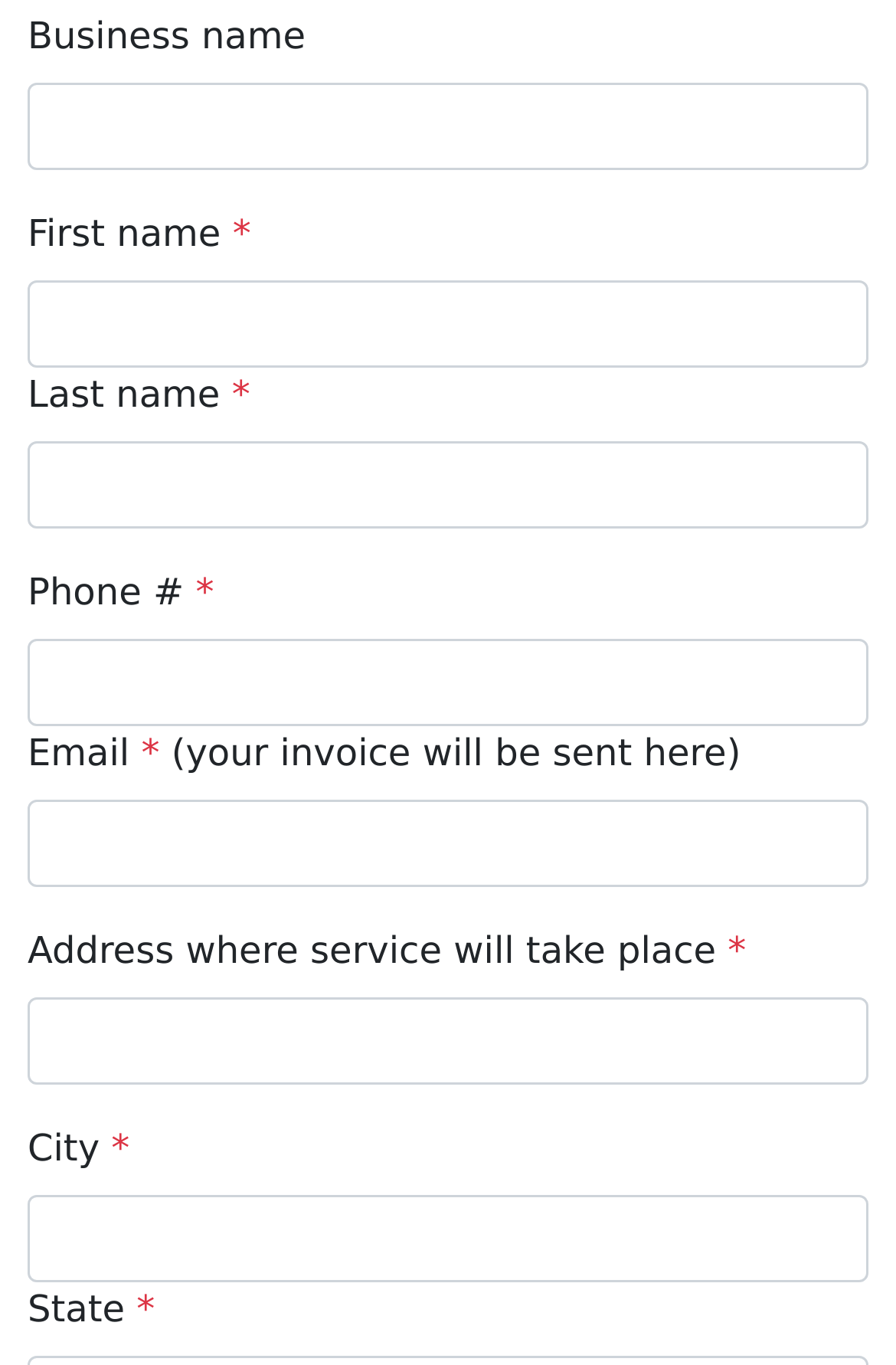Is the 'Business name' field required?
Refer to the image and give a detailed response to the question.

The 'Business name' field does not have an asterisk (*) symbol, indicating that it is not a required field.